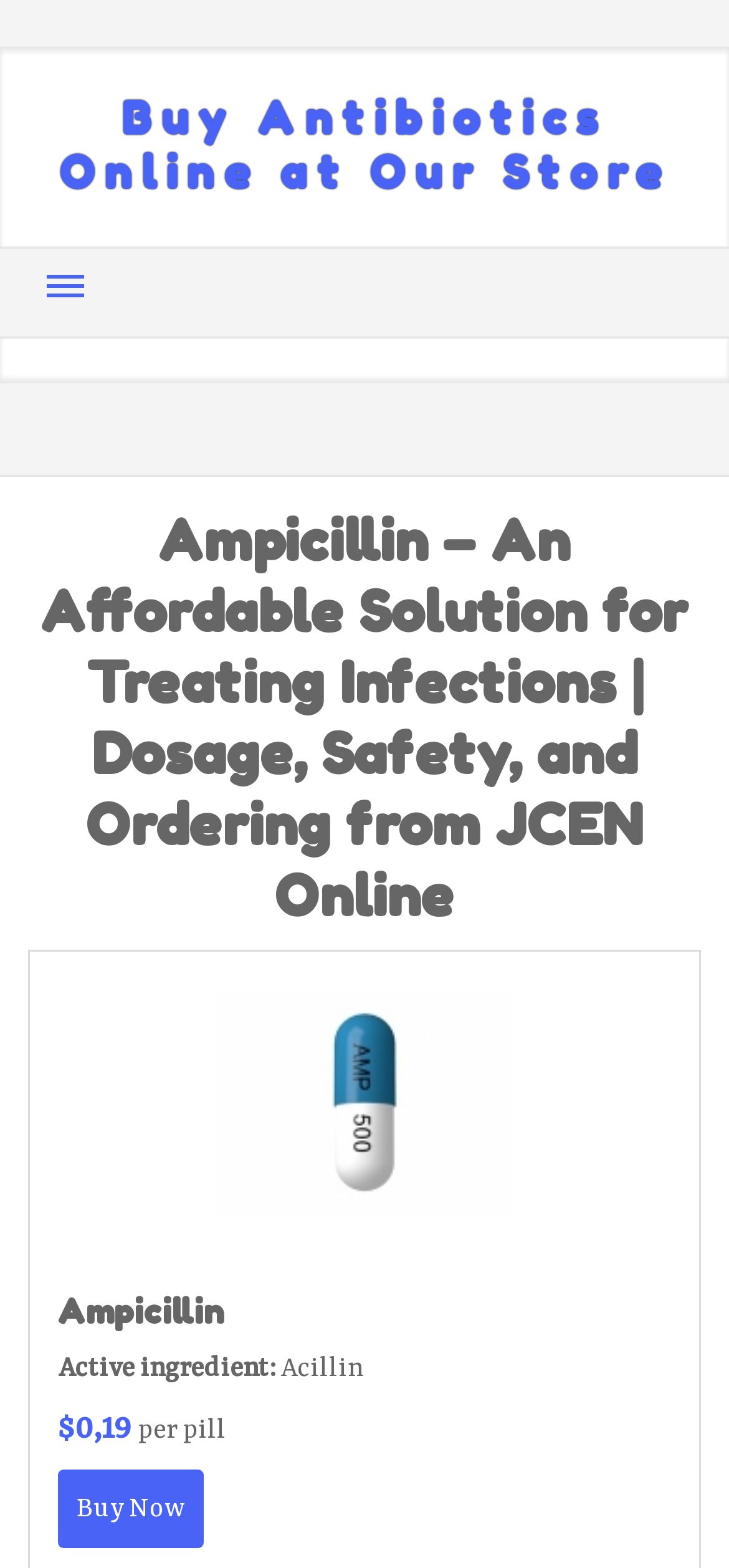What is the price per pill?
Relying on the image, give a concise answer in one word or a brief phrase.

$0.19